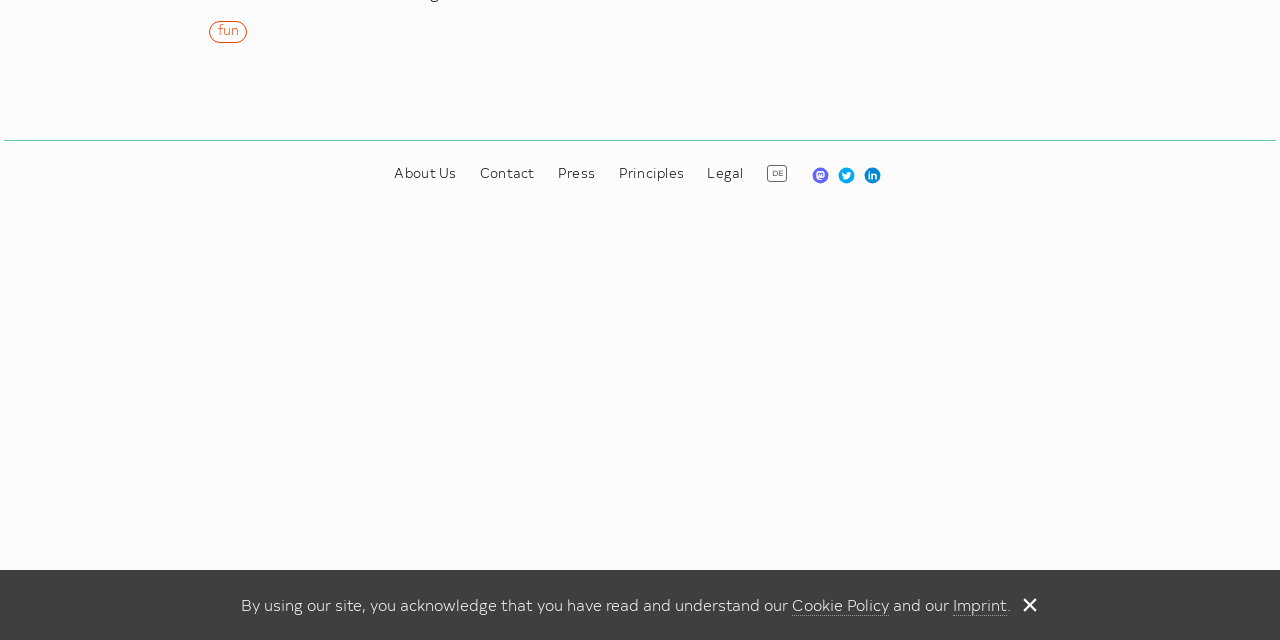Please locate the UI element described by "Press" and provide its bounding box coordinates.

[0.436, 0.255, 0.465, 0.285]